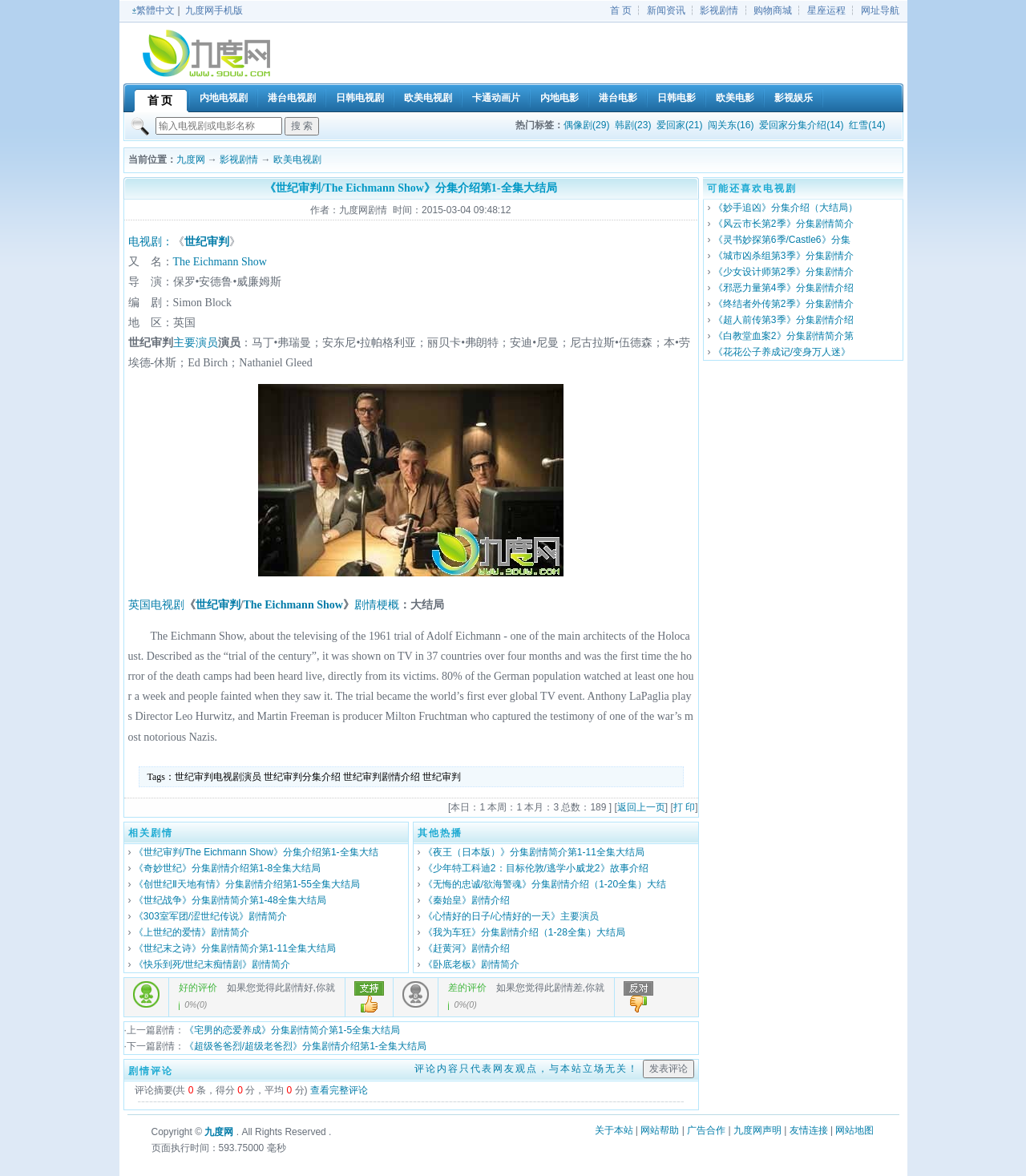Identify the bounding box coordinates of the region I need to click to complete this instruction: "search for a TV show or movie".

[0.151, 0.1, 0.275, 0.115]